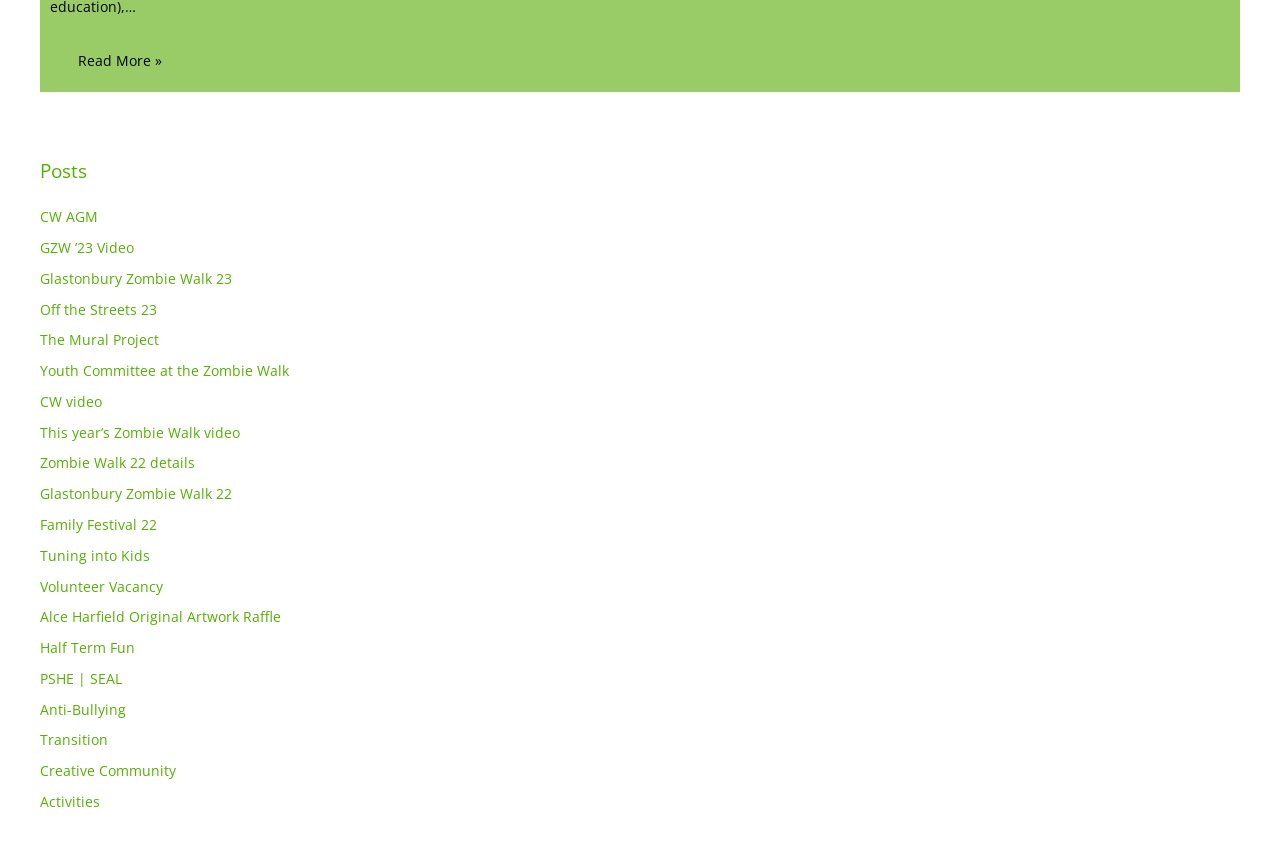Provide the bounding box coordinates of the HTML element this sentence describes: "Alce Harfield Original Artwork Raffle".

[0.031, 0.713, 0.22, 0.735]